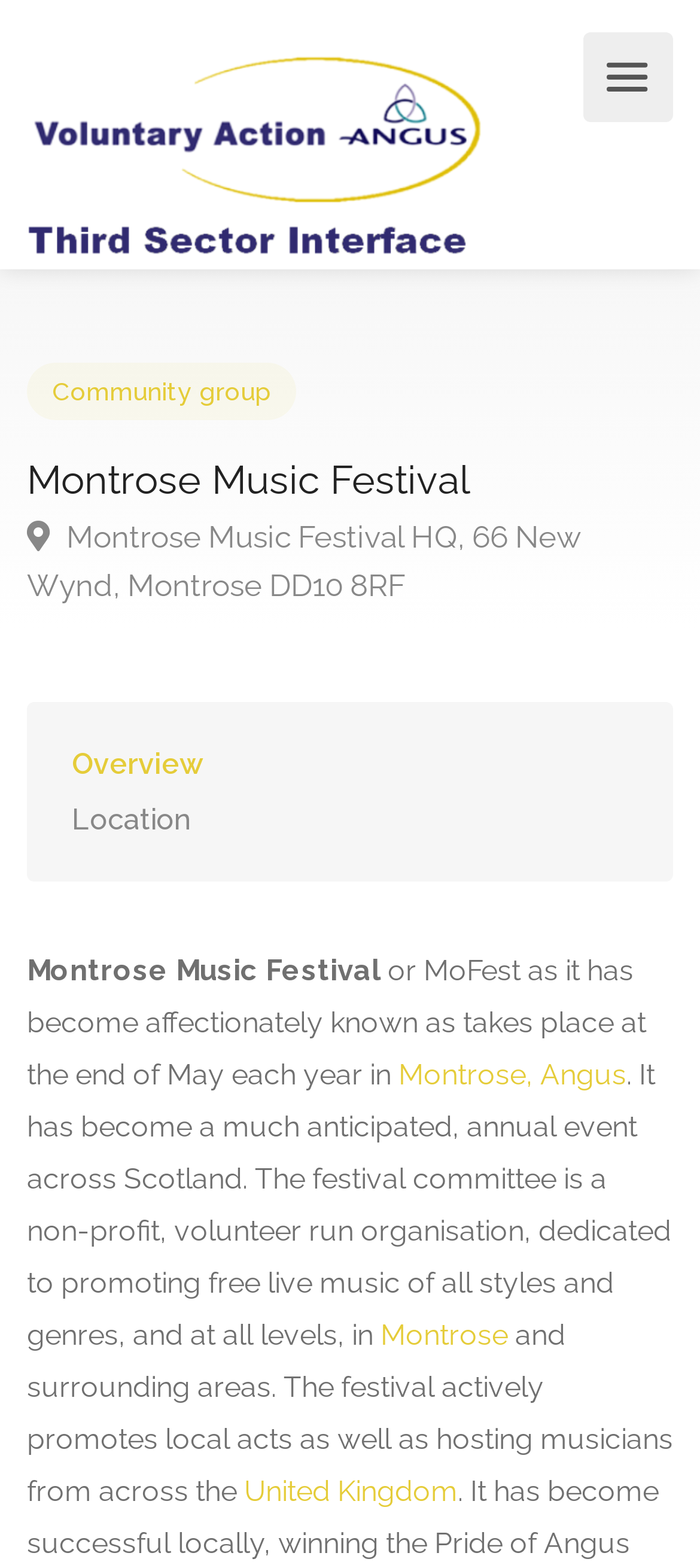What is the name of the music festival?
Can you give a detailed and elaborate answer to the question?

The name of the music festival can be found in the heading element 'Montrose Music Festival' with bounding box coordinates [0.038, 0.285, 0.962, 0.326].